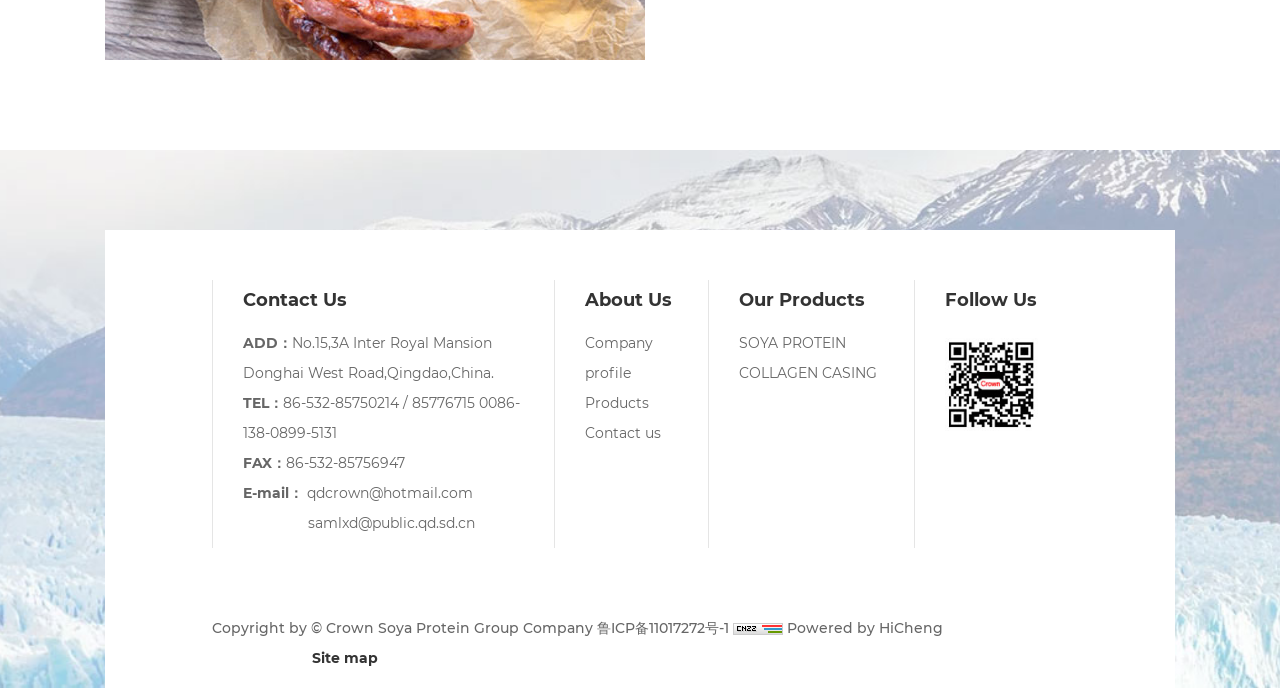Determine the bounding box for the UI element that matches this description: "aria-label="LinkedIn - Black Circle"".

None